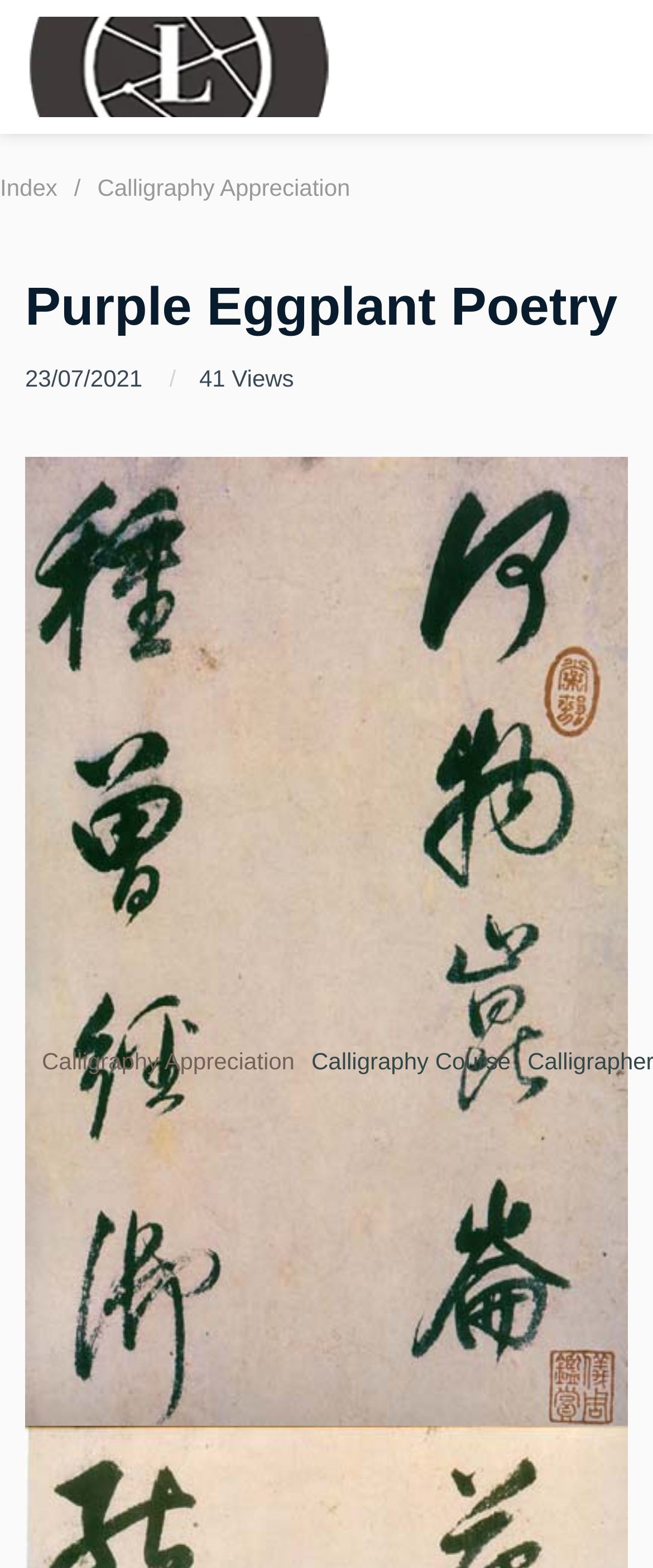How many views does this webpage have?
Answer the question with a detailed and thorough explanation.

The number of views can be found in the static text element located below the heading, which reads '41 Views'.